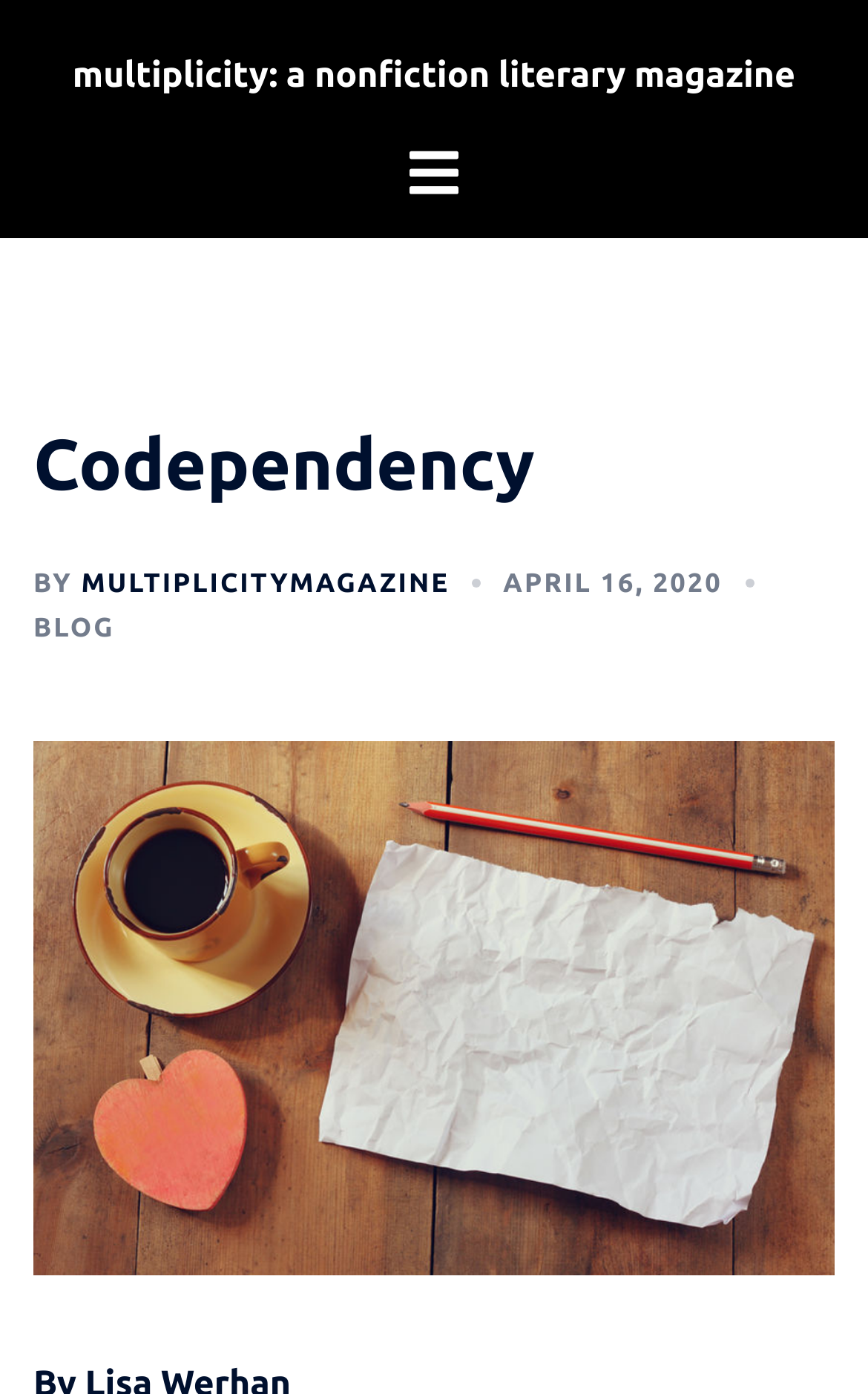What is the category of the article?
Look at the image and provide a short answer using one word or a phrase.

Codependency